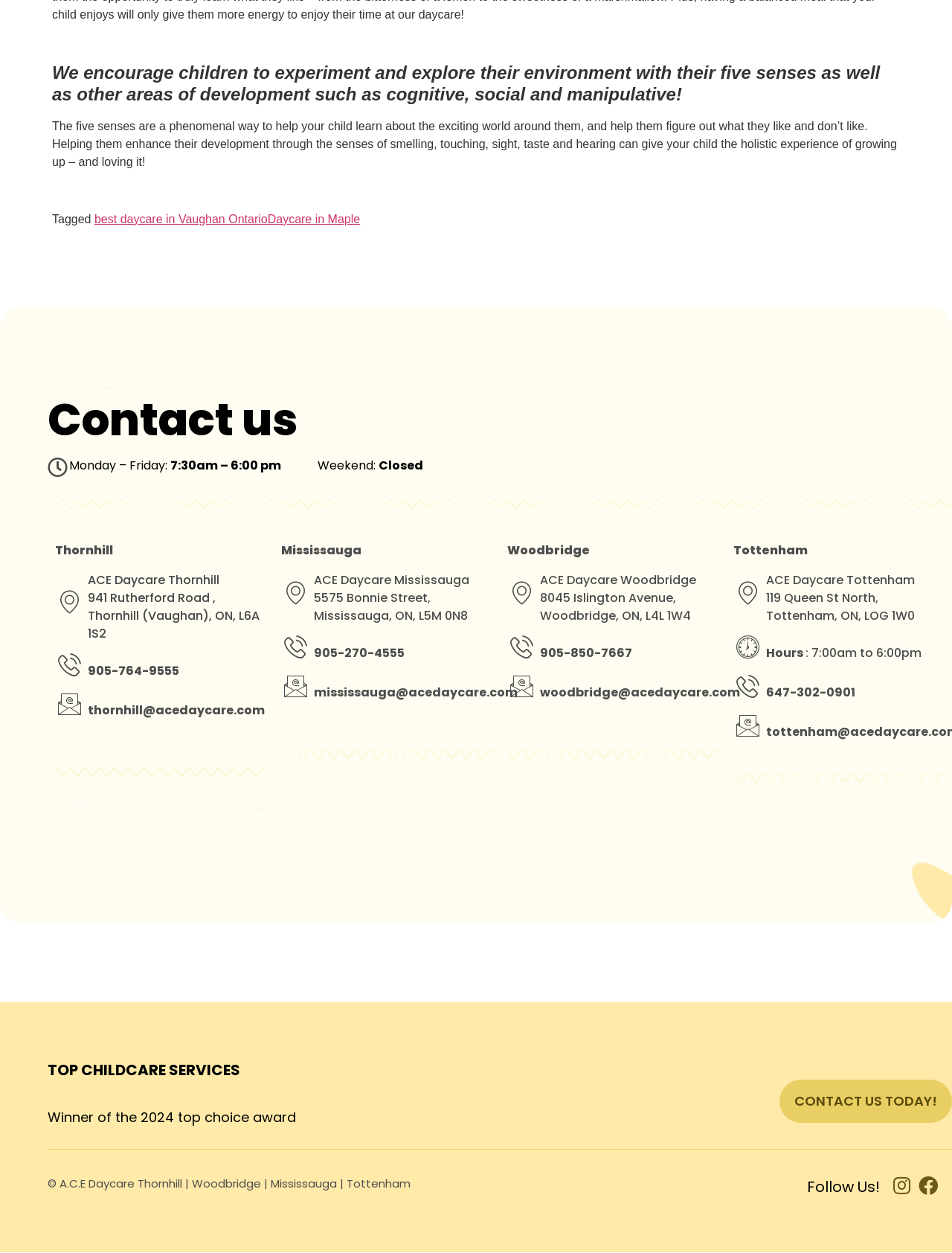How many locations does ACE Daycare have?
Give a thorough and detailed response to the question.

The webpage lists four locations for ACE Daycare: Thornhill, Mississauga, Woodbridge, and Tottenham. Each location has its own section on the webpage, providing contact information and addresses.